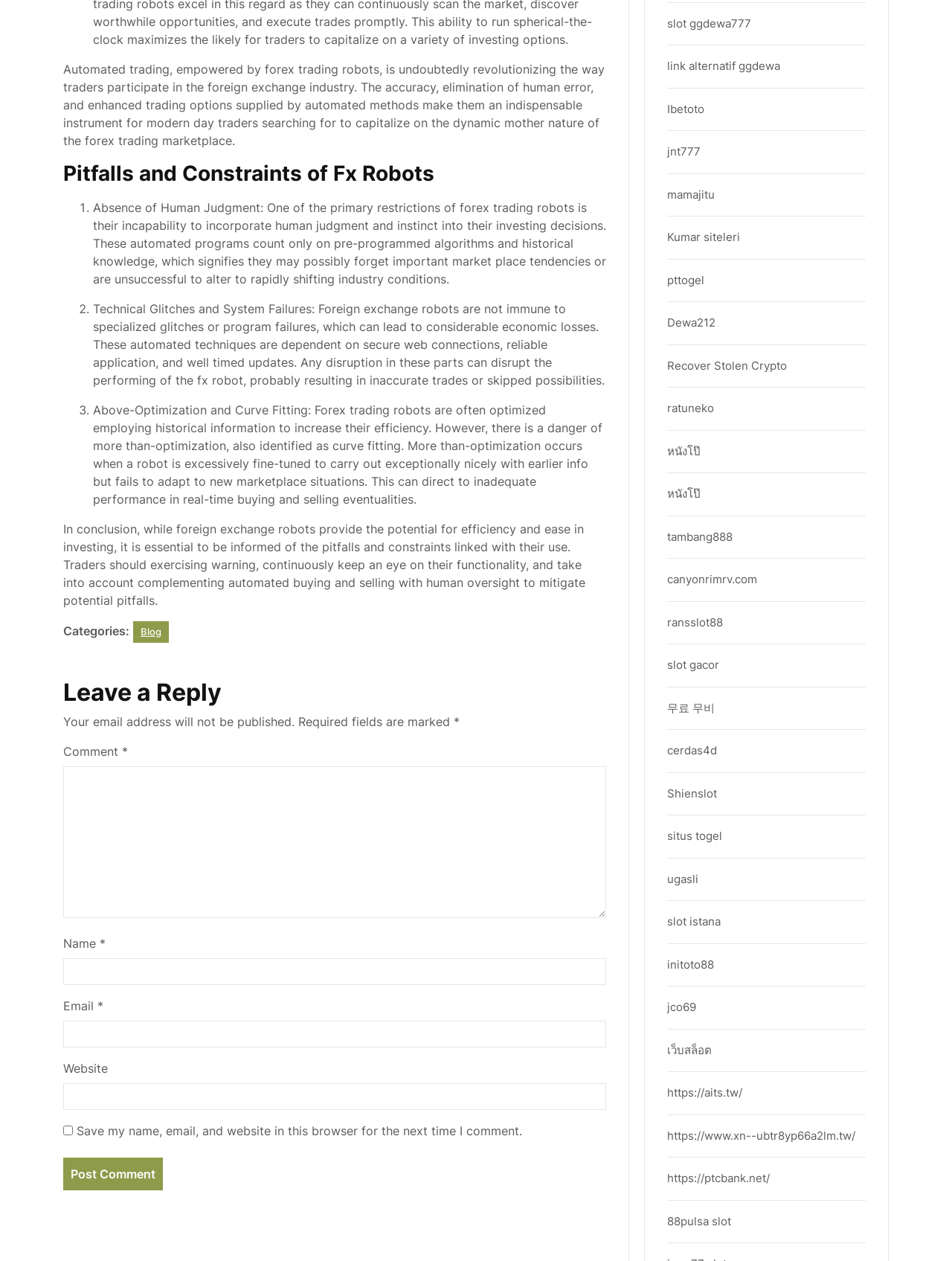Using the image as a reference, answer the following question in as much detail as possible:
What are the limitations of forex trading robots?

According to the webpage, forex trading robots have several limitations. Firstly, they lack human judgment and instinct, relying solely on pre-programmed algorithms and historical data. Secondly, they are prone to technical glitches and system failures, which can result in significant financial losses. Lastly, they can be over-optimized, leading to poor performance in real-time trading scenarios.